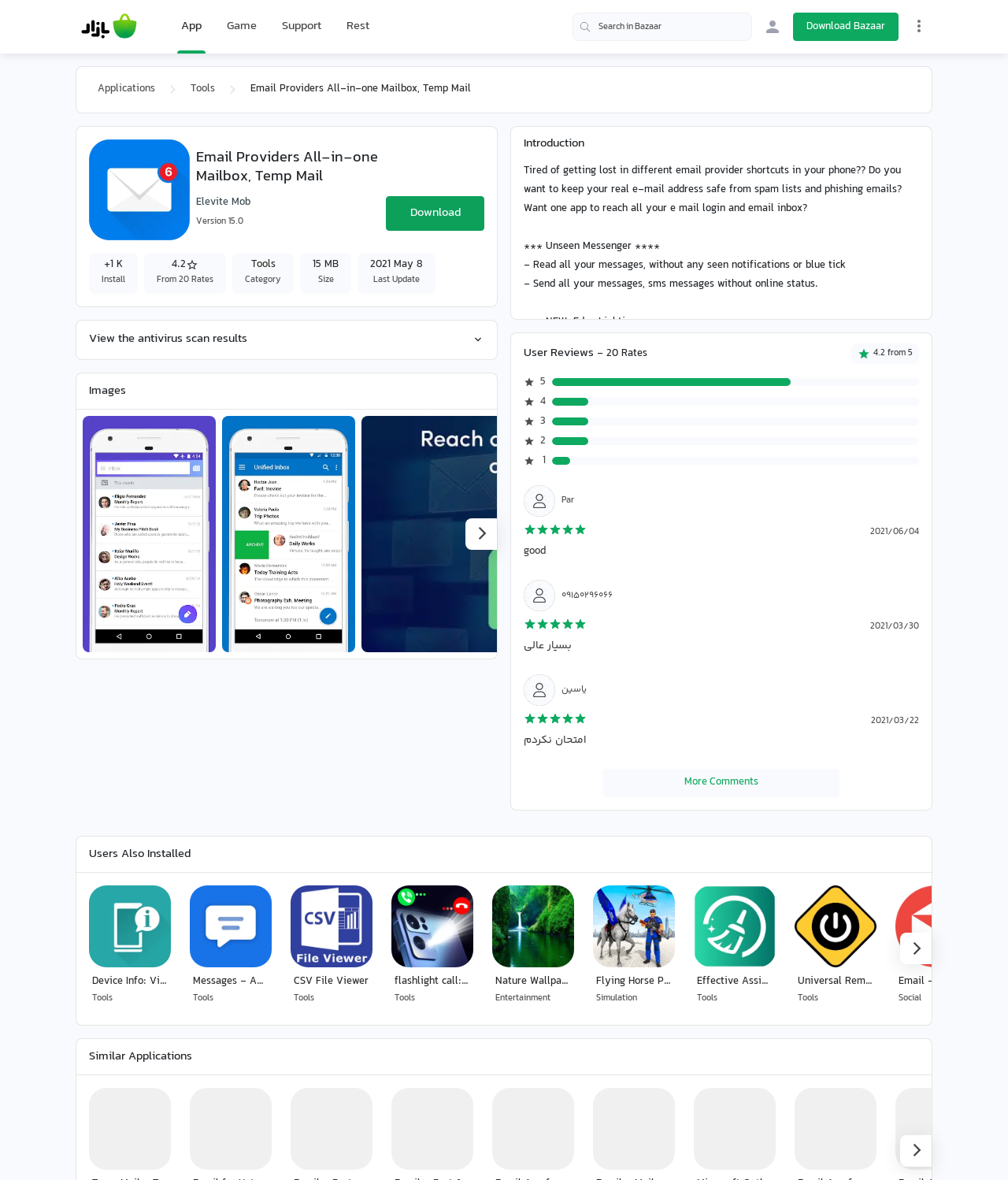Please specify the bounding box coordinates in the format (top-left x, top-left y, bottom-right x, bottom-right y), with all values as floating point numbers between 0 and 1. Identify the bounding box of the UI element described by: Email - All Mailboxes Social

[0.882, 0.745, 0.976, 0.863]